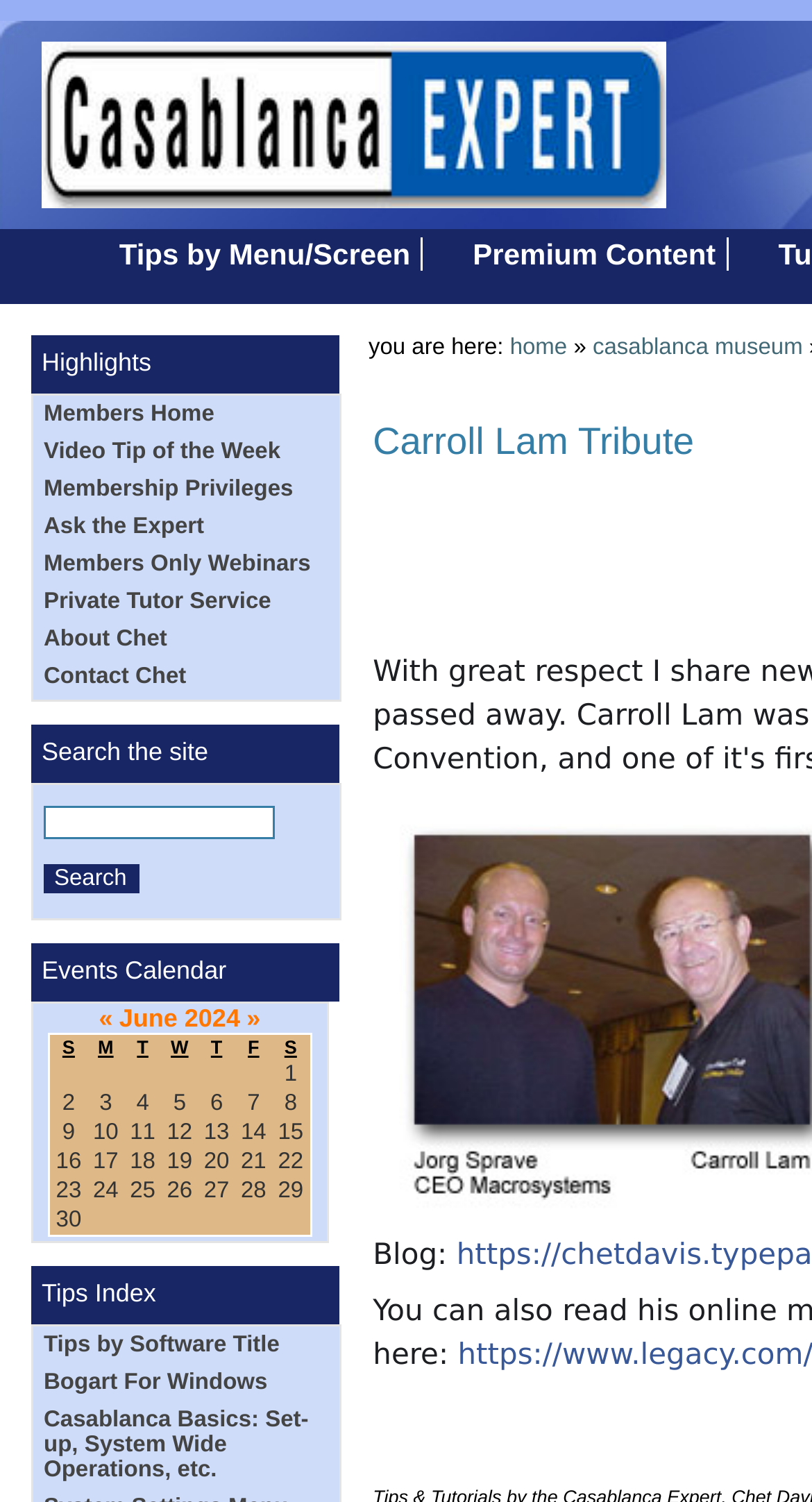Identify the bounding box coordinates necessary to click and complete the given instruction: "Search the site".

[0.054, 0.575, 0.171, 0.595]